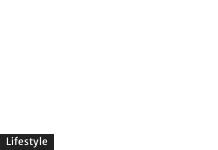What type of content is expected in the 'Lifestyle' section?
Refer to the image and offer an in-depth and detailed answer to the question.

The 'Lifestyle' section could include various types of content such as articles, tips, or insights related to health, wellness, fashion, travel, and personal development, which are meant to enrich the readers' daily lives.